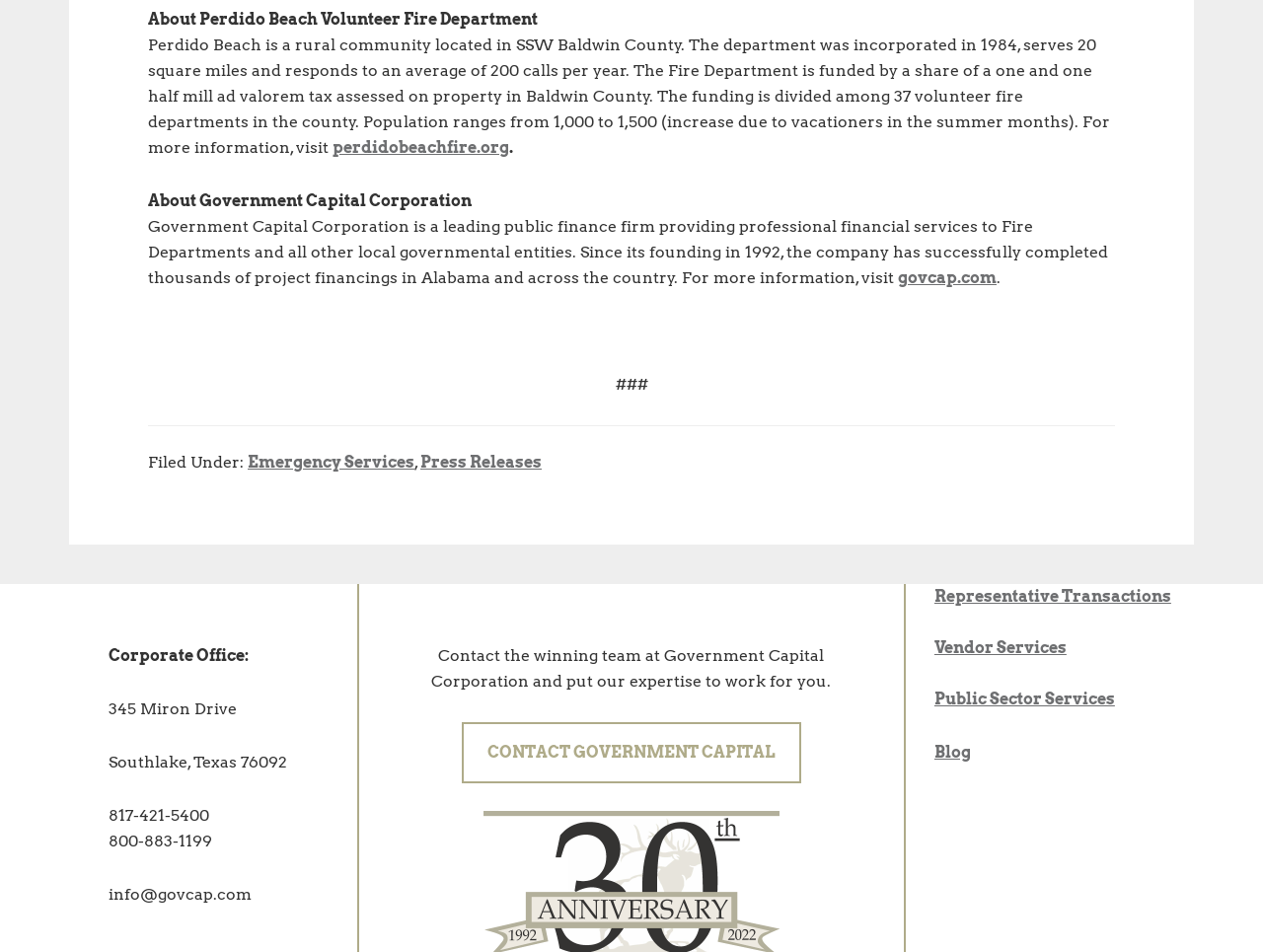What are the services offered by Government Capital Corporation?
Could you give a comprehensive explanation in response to this question?

The services offered by Government Capital Corporation can be inferred from the links at the bottom of the webpage, which include 'Public Sector Services', 'Vendor Services', 'Representative Transactions', and 'Blog'.